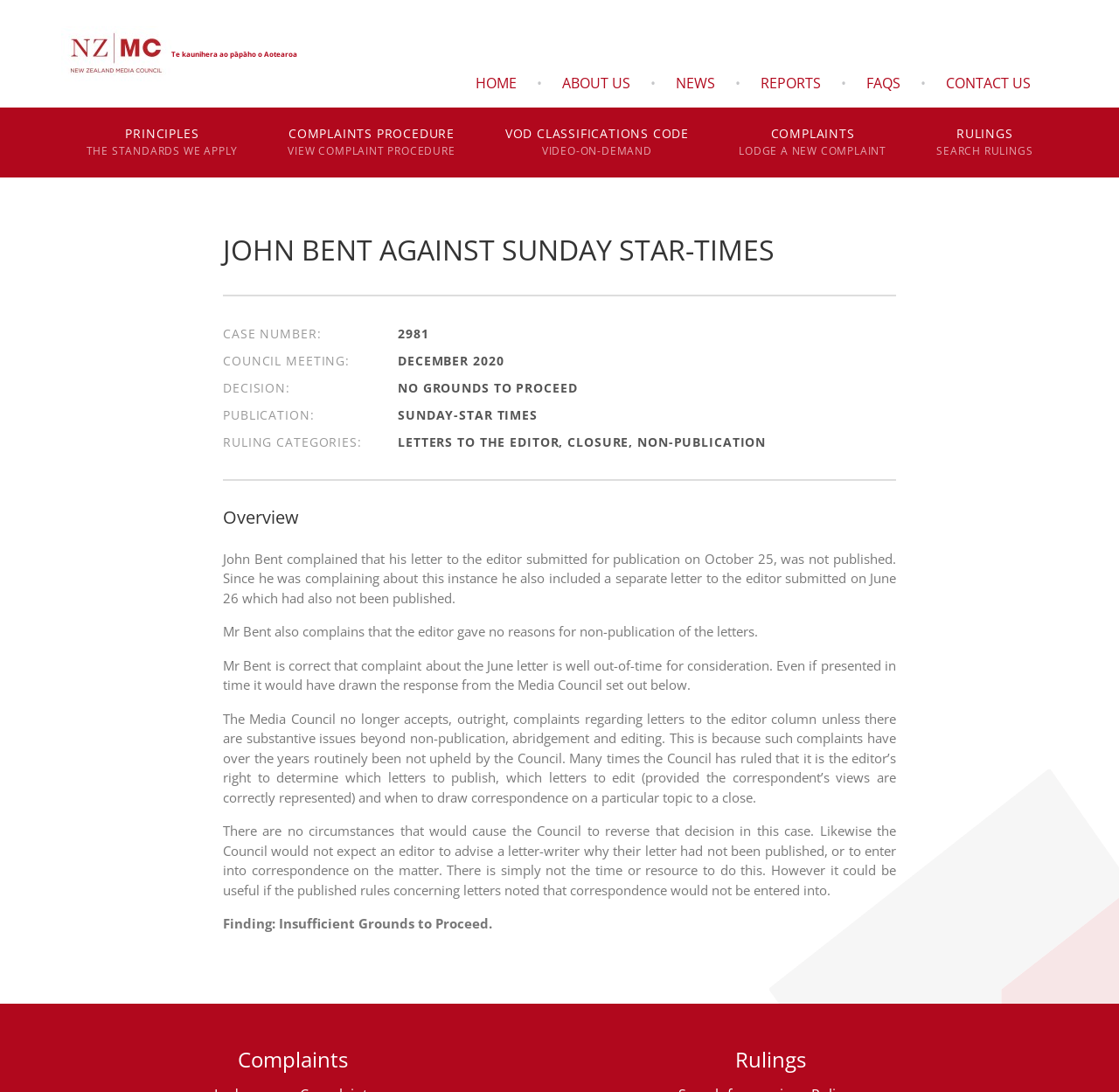How many links are there in the top navigation bar?
Please analyze the image and answer the question with as much detail as possible.

I counted the number of links in the top navigation bar by examining the link elements on the webpage. I found the links 'CONTACT US', 'FAQS', 'REPORTS', 'NEWS', 'ABOUT US', and 'HOME'.